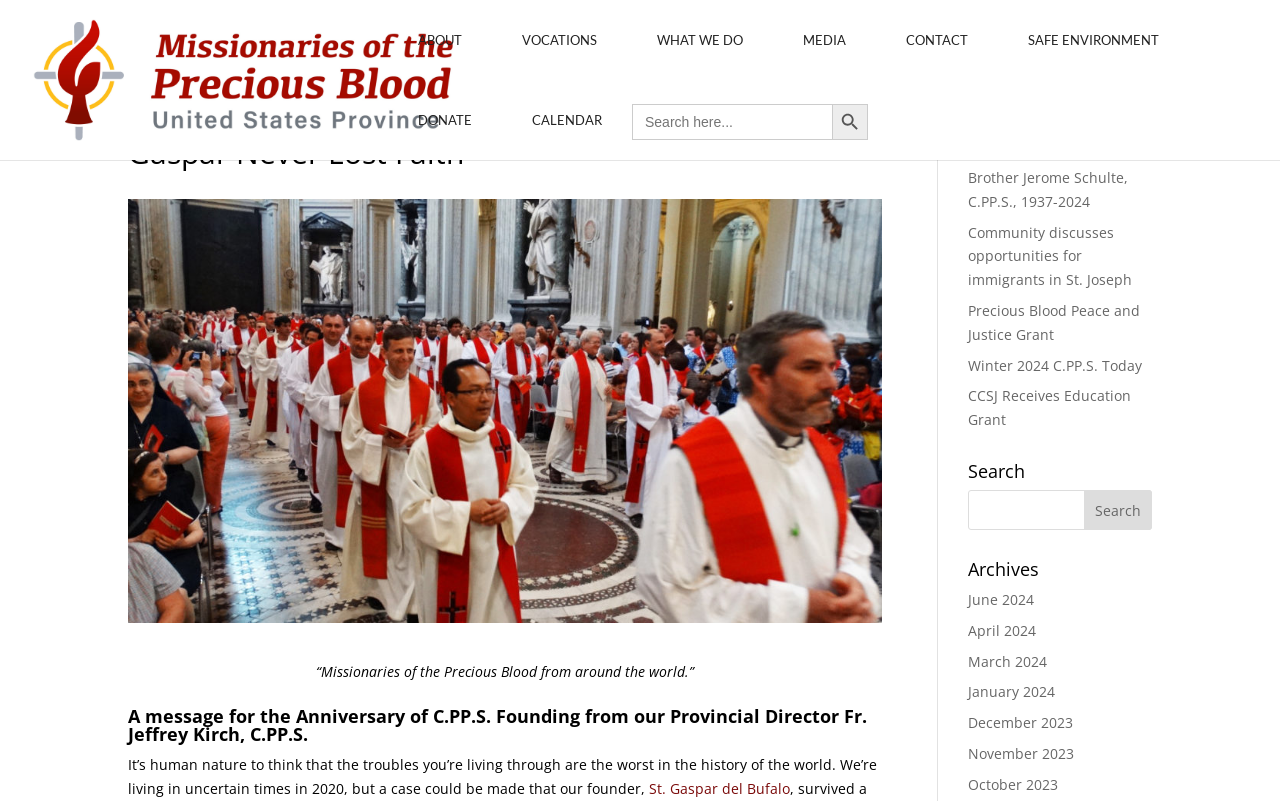What is the anniversary being celebrated?
Look at the screenshot and respond with a single word or phrase.

C.PP.S. Founding